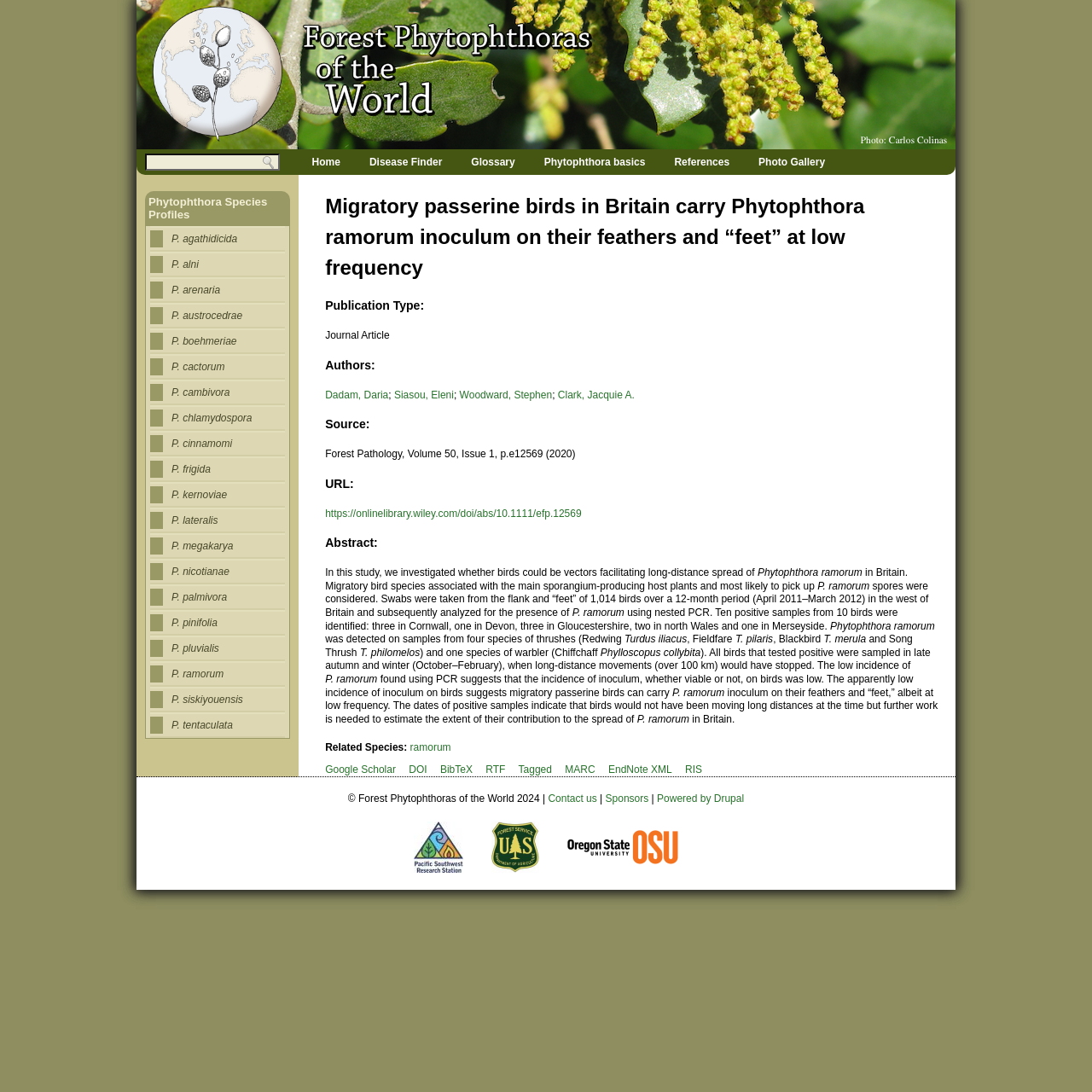Please determine the primary heading and provide its text.

Migratory passerine birds in Britain carry Phytophthora ramorum inoculum on their feathers and “feet” at low frequency